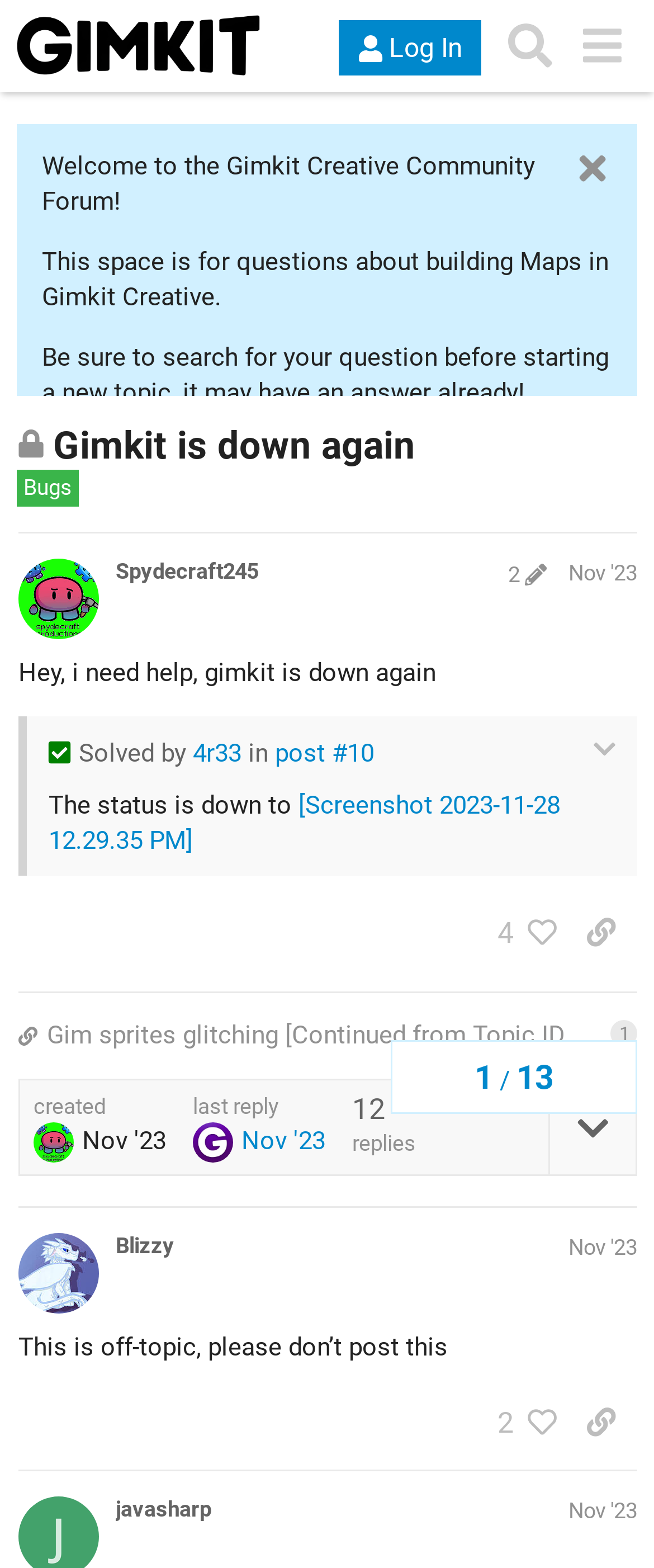Reply to the question with a single word or phrase:
What is the status of the topic 'Gimkit is down again'?

Solved